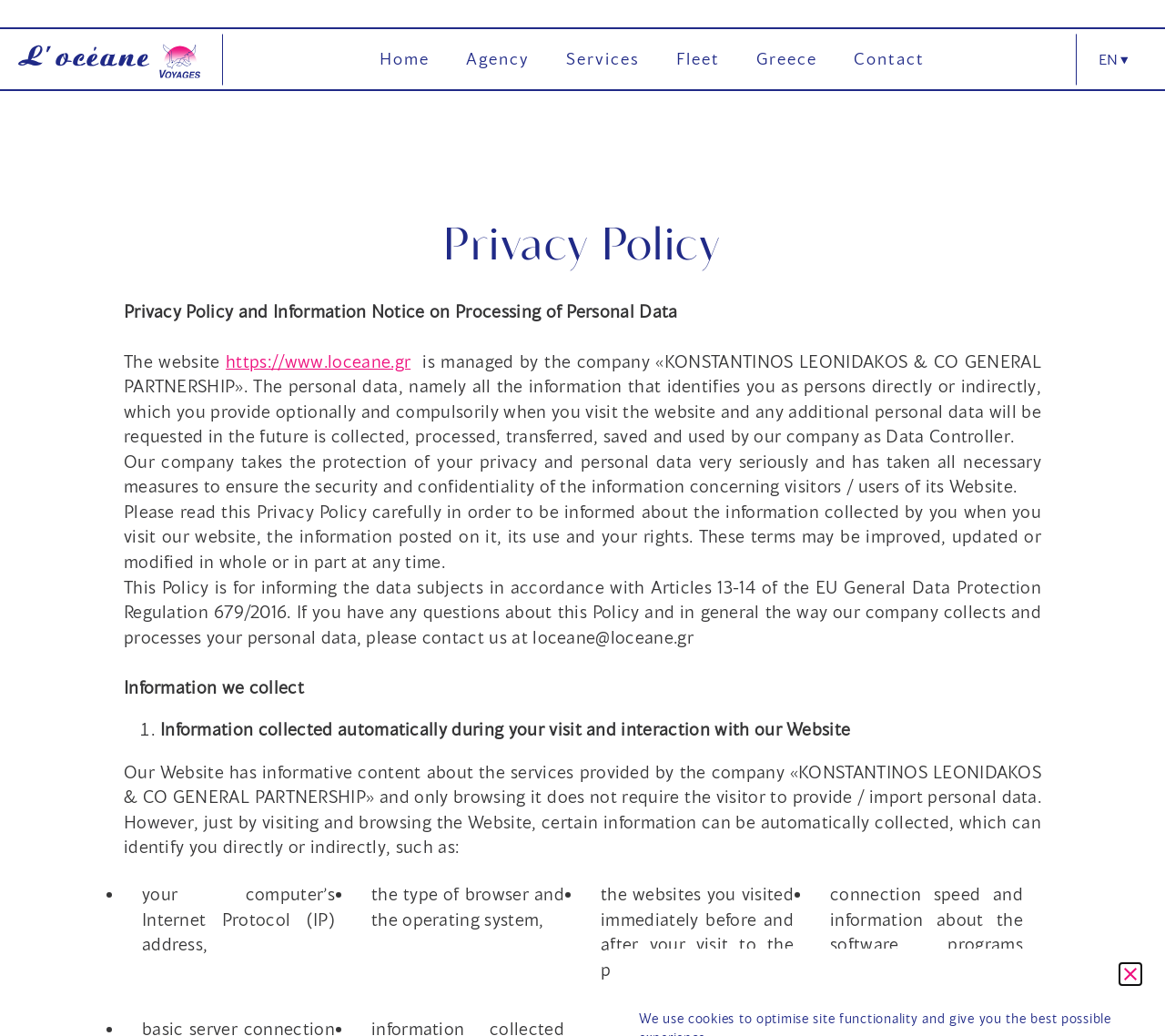Determine the main headline from the webpage and extract its text.

Your choice regarding cookies on this site